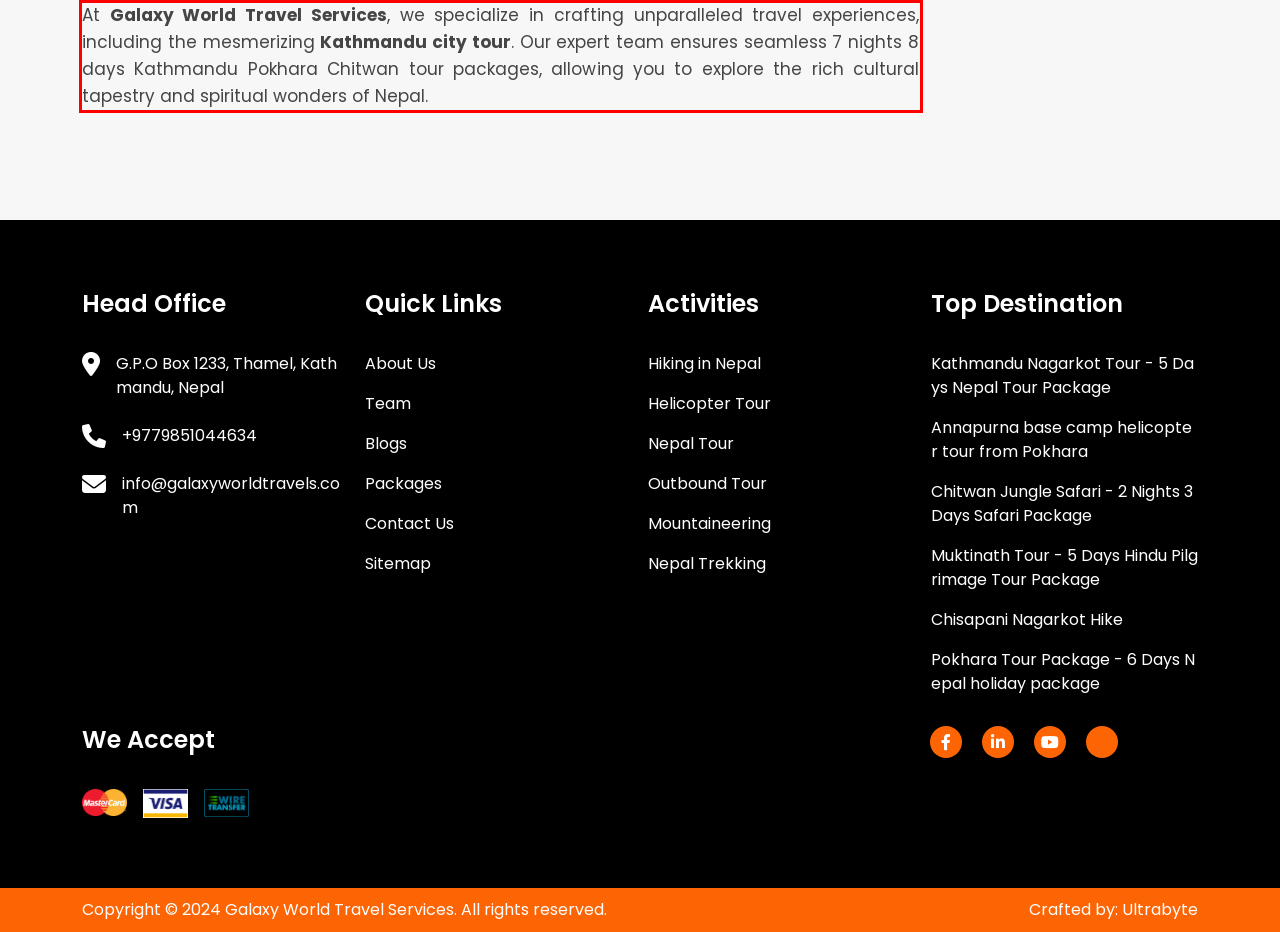With the given screenshot of a webpage, locate the red rectangle bounding box and extract the text content using OCR.

At Galaxy World Travel Services, we specialize in crafting unparalleled travel experiences, including the mesmerizing Kathmandu city tour. Our expert team ensures seamless 7 nights 8 days Kathmandu Pokhara Chitwan tour packages, allowing you to explore the rich cultural tapestry and spiritual wonders of Nepal.